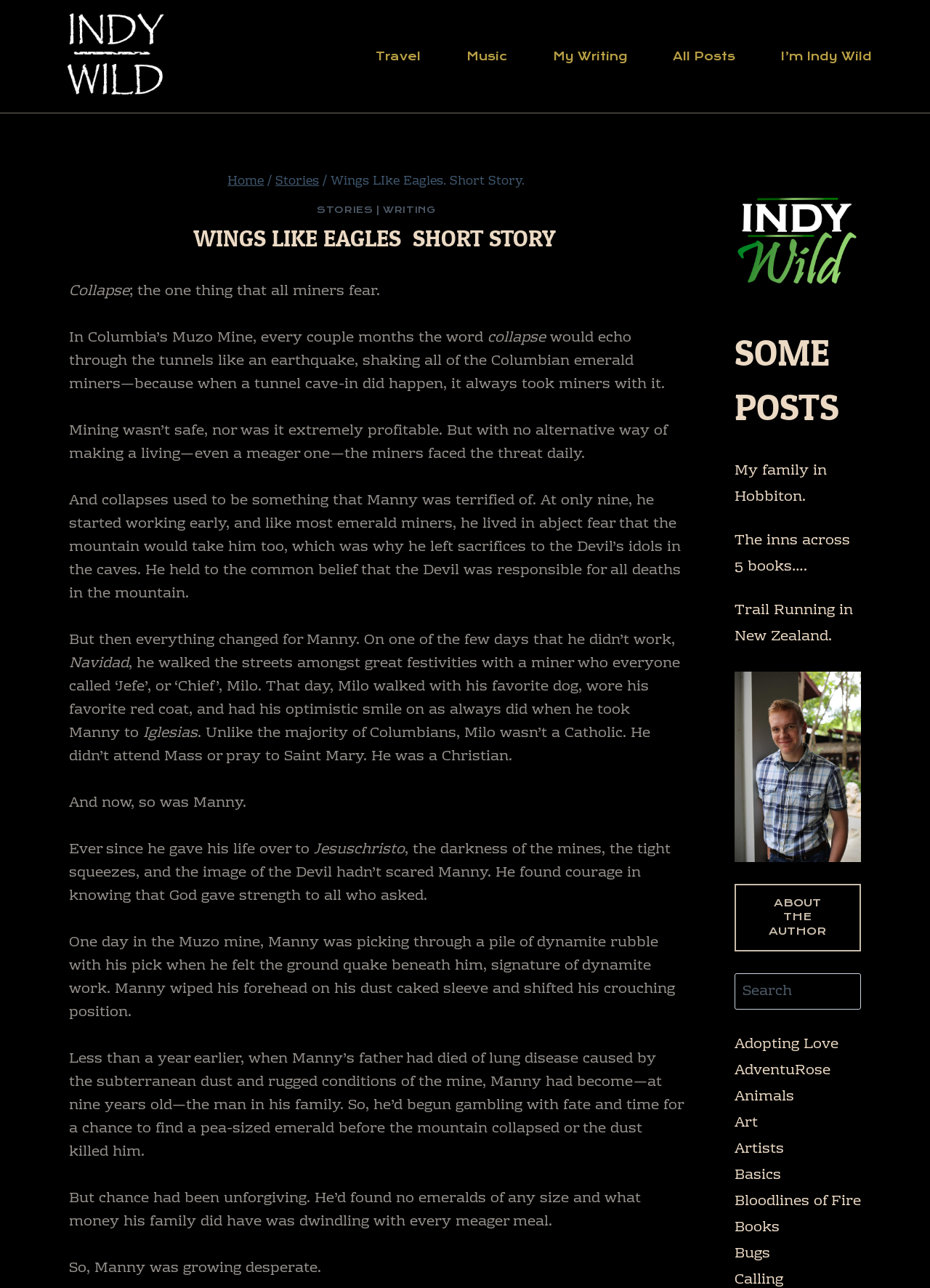Detail the features and information presented on the webpage.

The webpage is a blog post titled "Wings Like Eagles. Short Story." by Indy Wild. At the top, there is a navigation bar with links to "Travel", "Music", "My Writing", "All Posts", and "I'm Indy Wild". Below the navigation bar, there is a header section with a breadcrumb trail showing the path "Home > Stories > Wings Like Eagles. Short Story.".

The main content of the webpage is a short story about a young boy named Manny who works in a mine in Columbia. The story is divided into paragraphs, and the text describes Manny's life, his fears, and his faith. The story is quite long, spanning multiple paragraphs.

On the right side of the webpage, there is a sidebar with several sections. The top section has a heading "SOME POSTS" and lists several links to other blog posts, including "My family in Hobbiton", "The inns across 5 books…", and "Trail Running in New Zealand". Below this section, there is a figure, followed by a link to "ABOUT THE AUTHOR". Further down, there is a search box with a label "Search". The sidebar also lists several categories, including "Adopting Love", "AdventuRose", "Animals", "Art", and "Artists", among others.

At the very bottom of the webpage, there is a button labeled "Scroll to top".